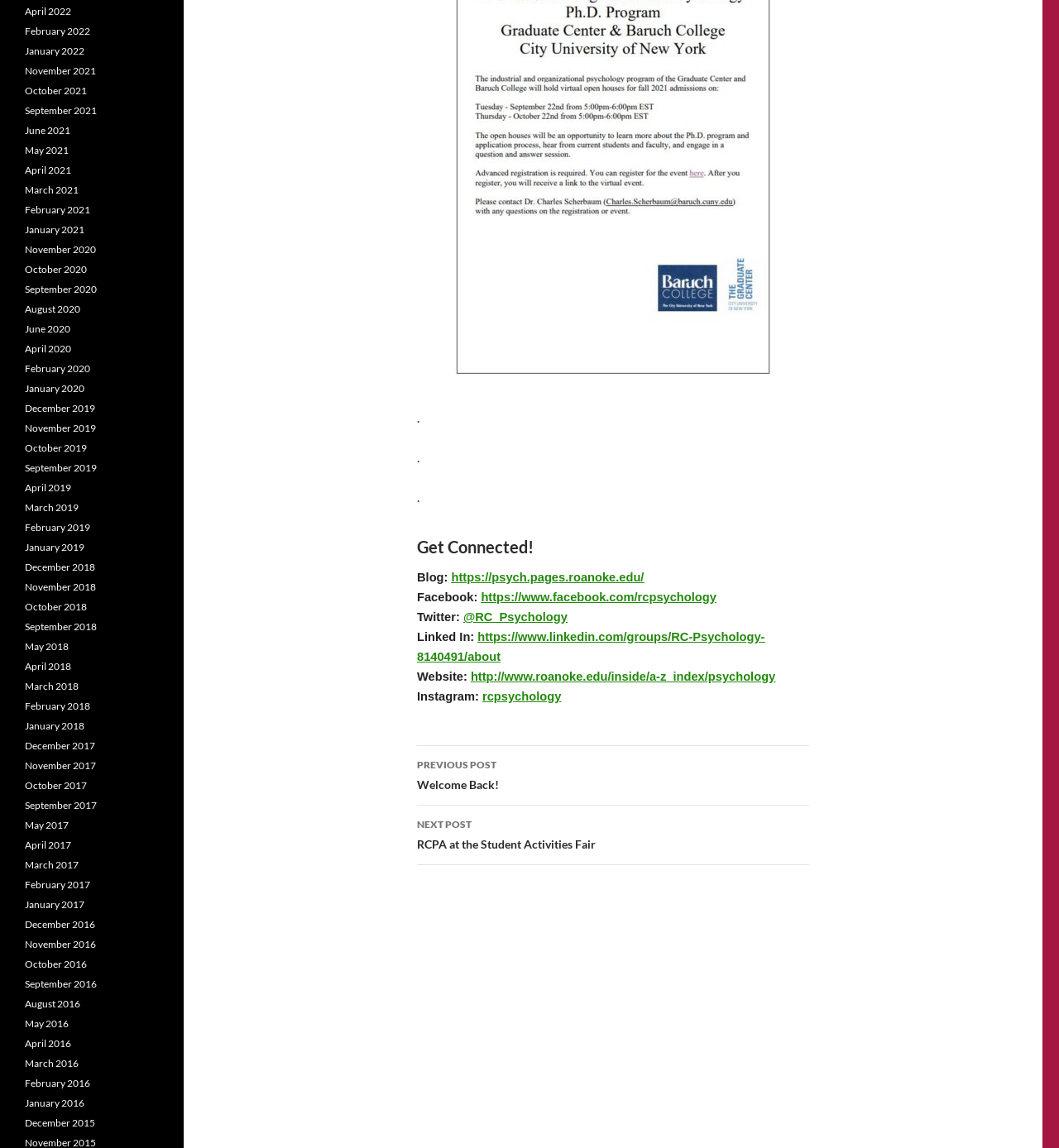What is the title of the previous post?
Look at the image and respond with a single word or a short phrase.

Welcome Back!